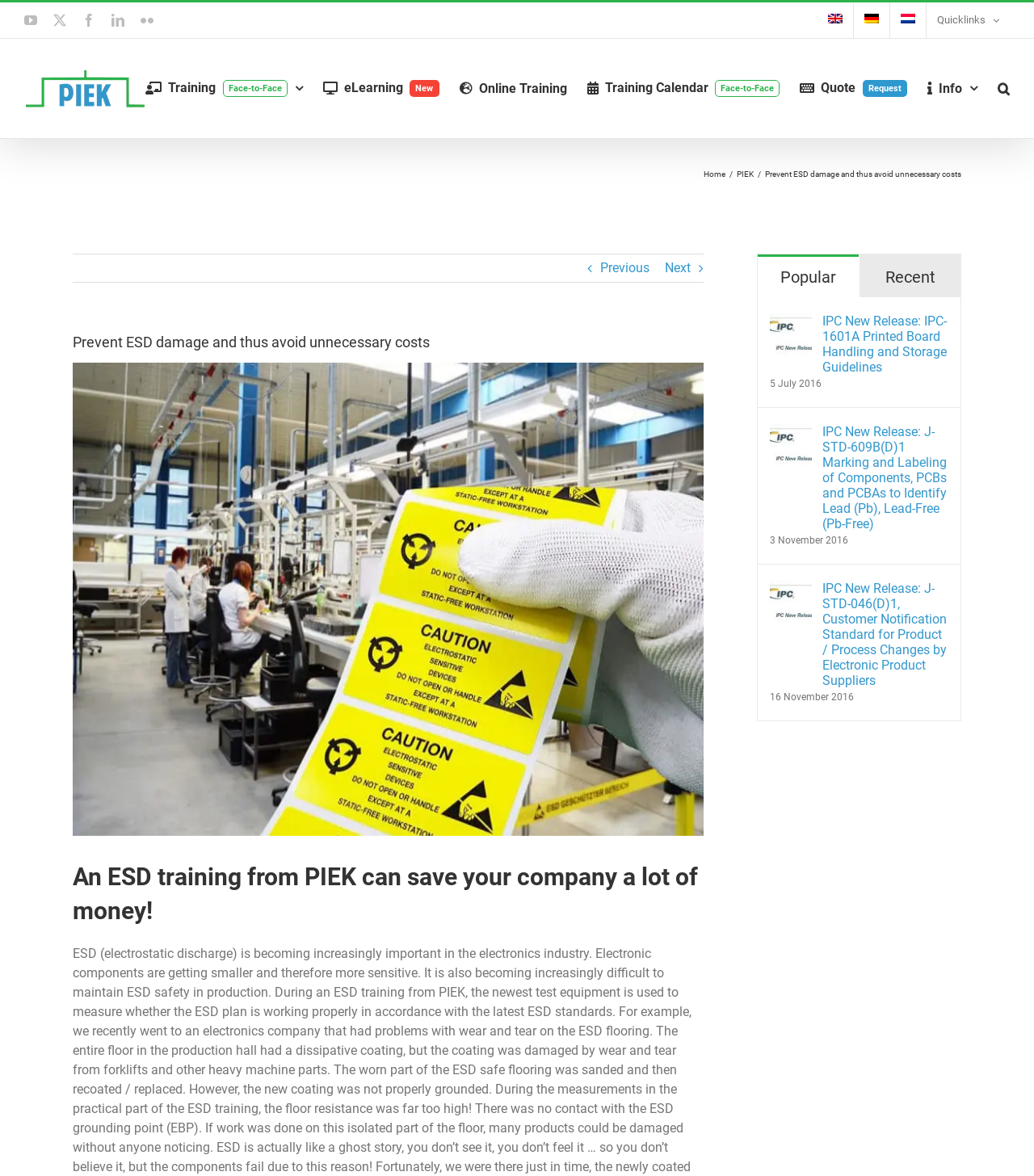Analyze and describe the webpage in a detailed narrative.

The webpage is about ESD (Electrostatic Discharge) prevention and training, with a focus on the company PIEK. At the top left corner, there are social media links to YouTube, Facebook, LinkedIn, and Flickr. Next to these links, there is a PIEK logo. 

On the top right corner, there is a secondary menu with language options, including English, German, and Dutch, each accompanied by a flag icon. Below this menu, there is a main navigation menu with links to training options, including face-to-face training, e-learning, and online training, as well as a link to a training calendar and a quote request.

The page title bar is located below the main navigation menu, featuring a link to the home page and a link to PIEK. The main title of the page, "Prevent ESD damage and thus avoid unnecessary costs," is displayed prominently in this section.

The main content of the page is divided into two sections. The left section features a heading with the same title as the page, followed by a link to "esd awareness production plant" with an accompanying image. Below this, there is a heading that highlights the cost-saving benefits of ESD training from PIEK.

The right section of the main content features a complementary section with links to popular and recent articles. There are four news articles listed, each with a title, an image, and a date. The articles appear to be related to IPC (Institute for Printed Circuits) new releases, with topics including printed board handling and storage guidelines, marking and labeling of components, and customer notification standards for product and process changes.